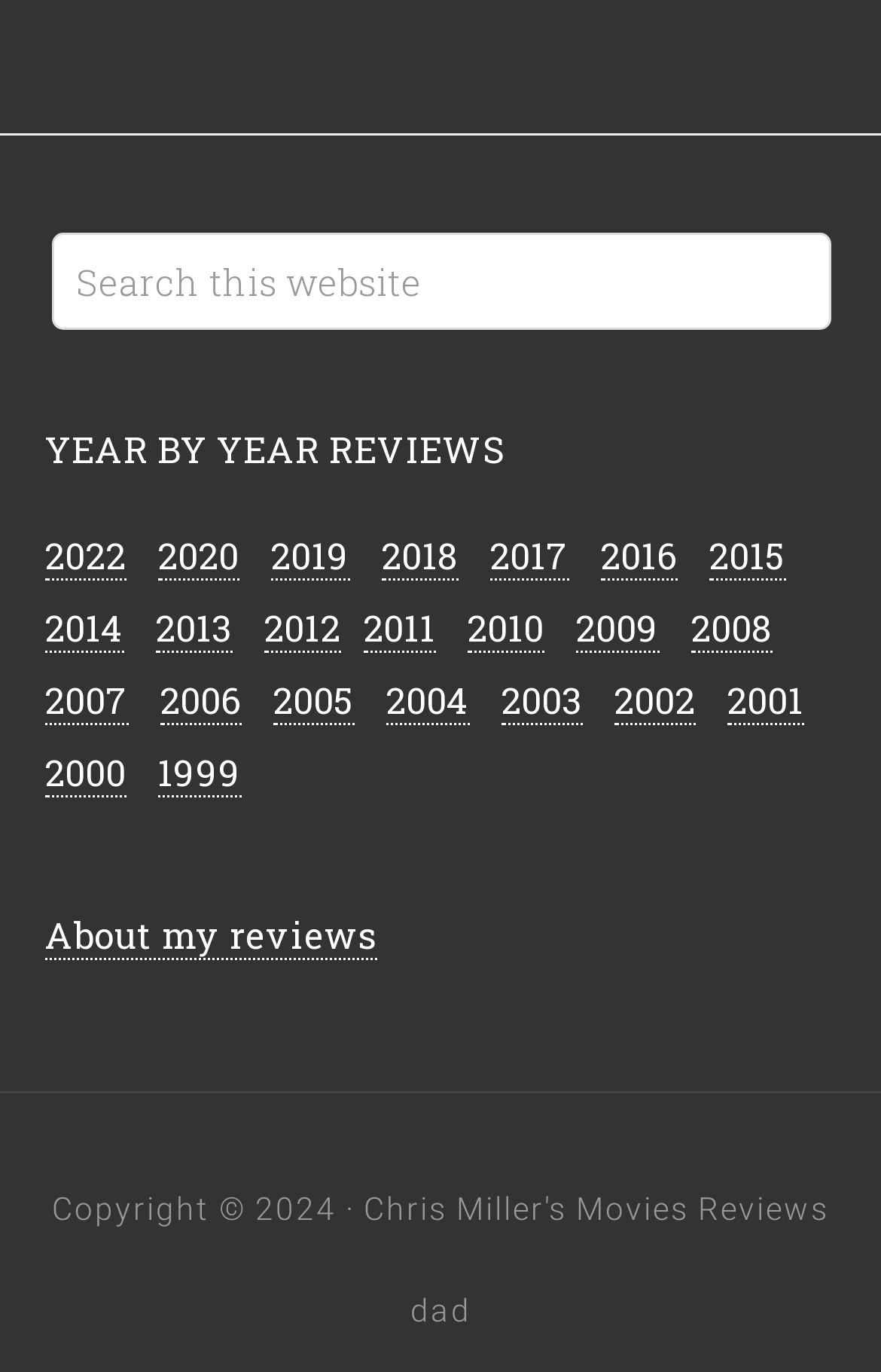Determine the bounding box for the described HTML element: "About my reviews". Ensure the coordinates are four float numbers between 0 and 1 in the format [left, top, right, bottom].

[0.05, 0.663, 0.427, 0.699]